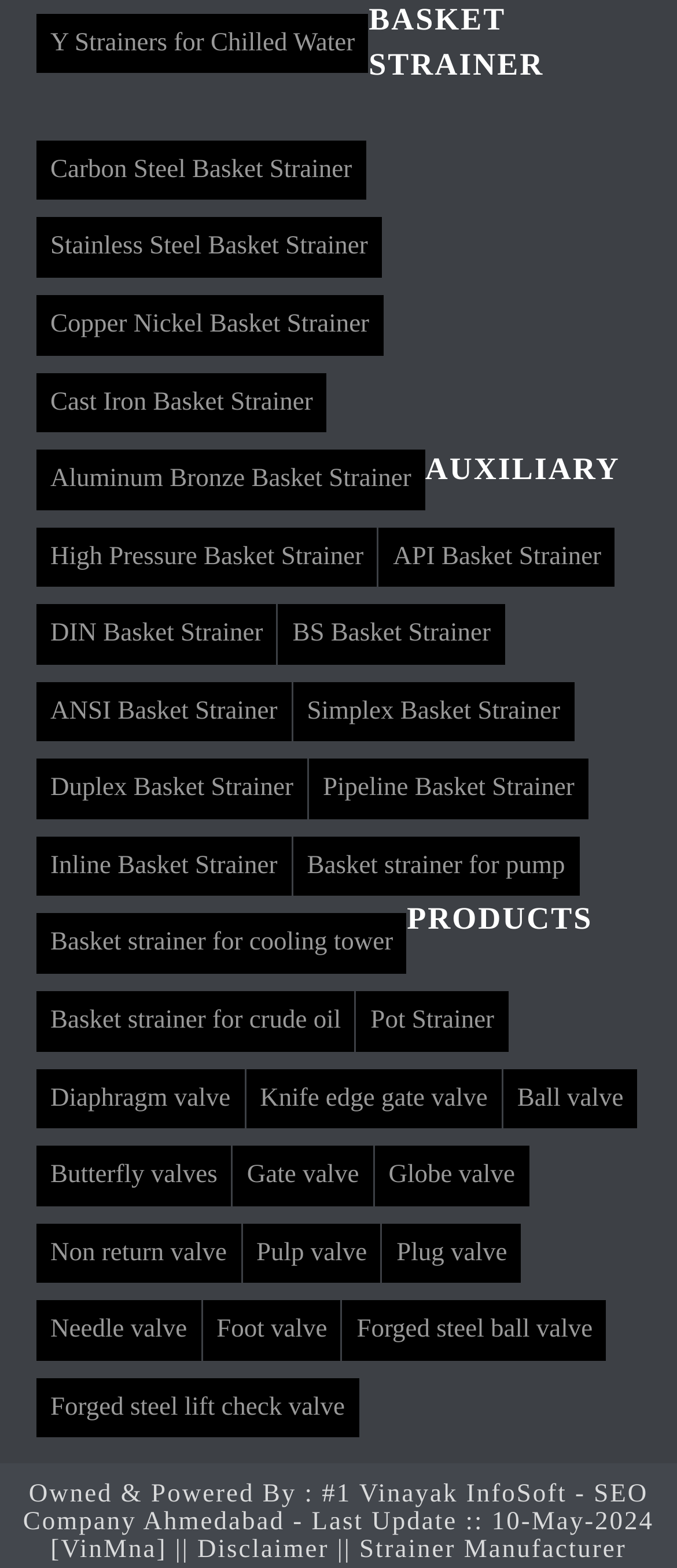Find the bounding box coordinates of the area that needs to be clicked in order to achieve the following instruction: "Click on Y Strainers for Chilled Water". The coordinates should be specified as four float numbers between 0 and 1, i.e., [left, top, right, bottom].

[0.054, 0.009, 0.545, 0.047]